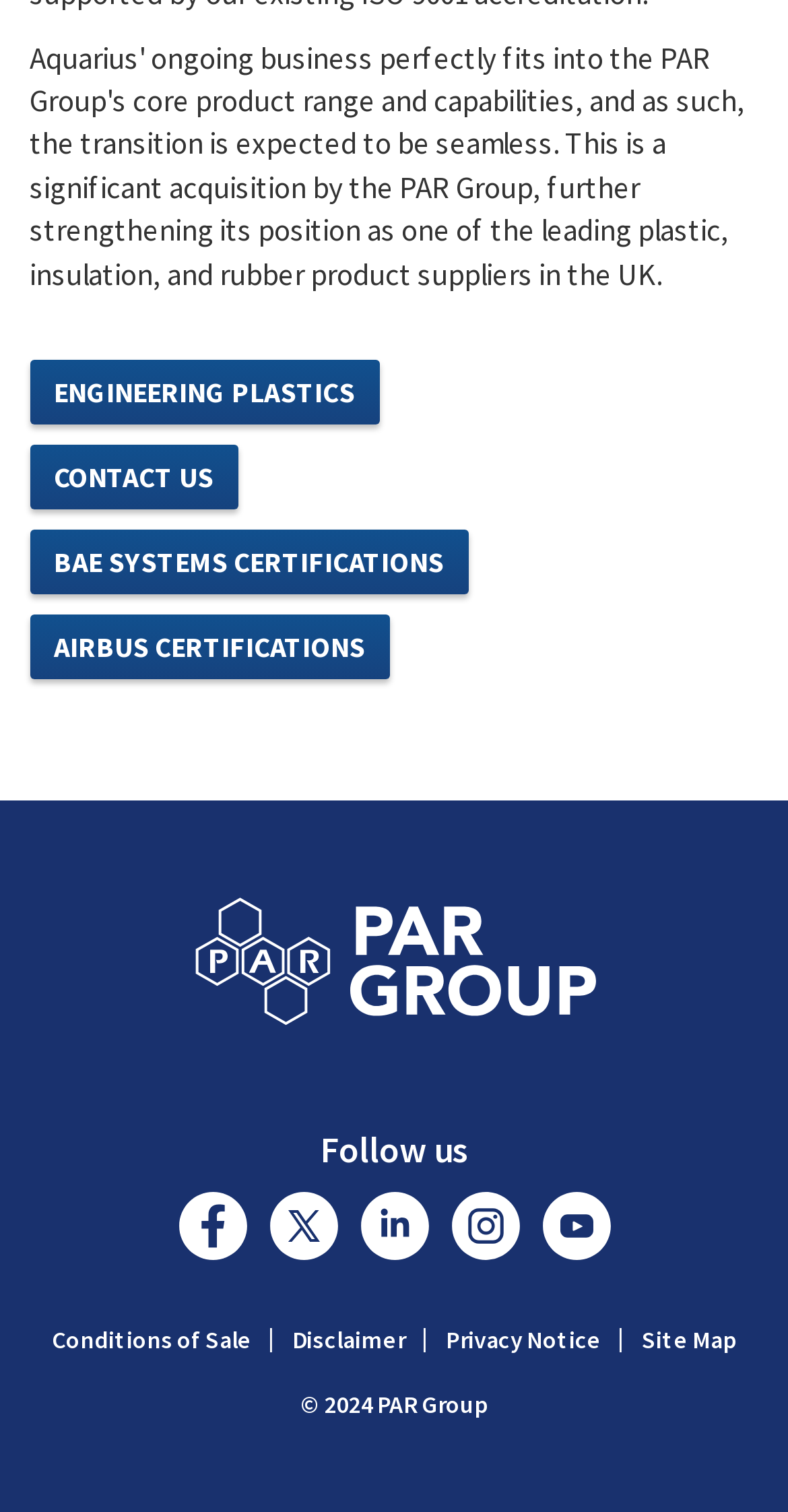Locate the UI element that matches the description Site Map in the webpage screenshot. Return the bounding box coordinates in the format (top-left x, top-left y, bottom-right x, bottom-right y), with values ranging from 0 to 1.

[0.814, 0.876, 0.935, 0.896]